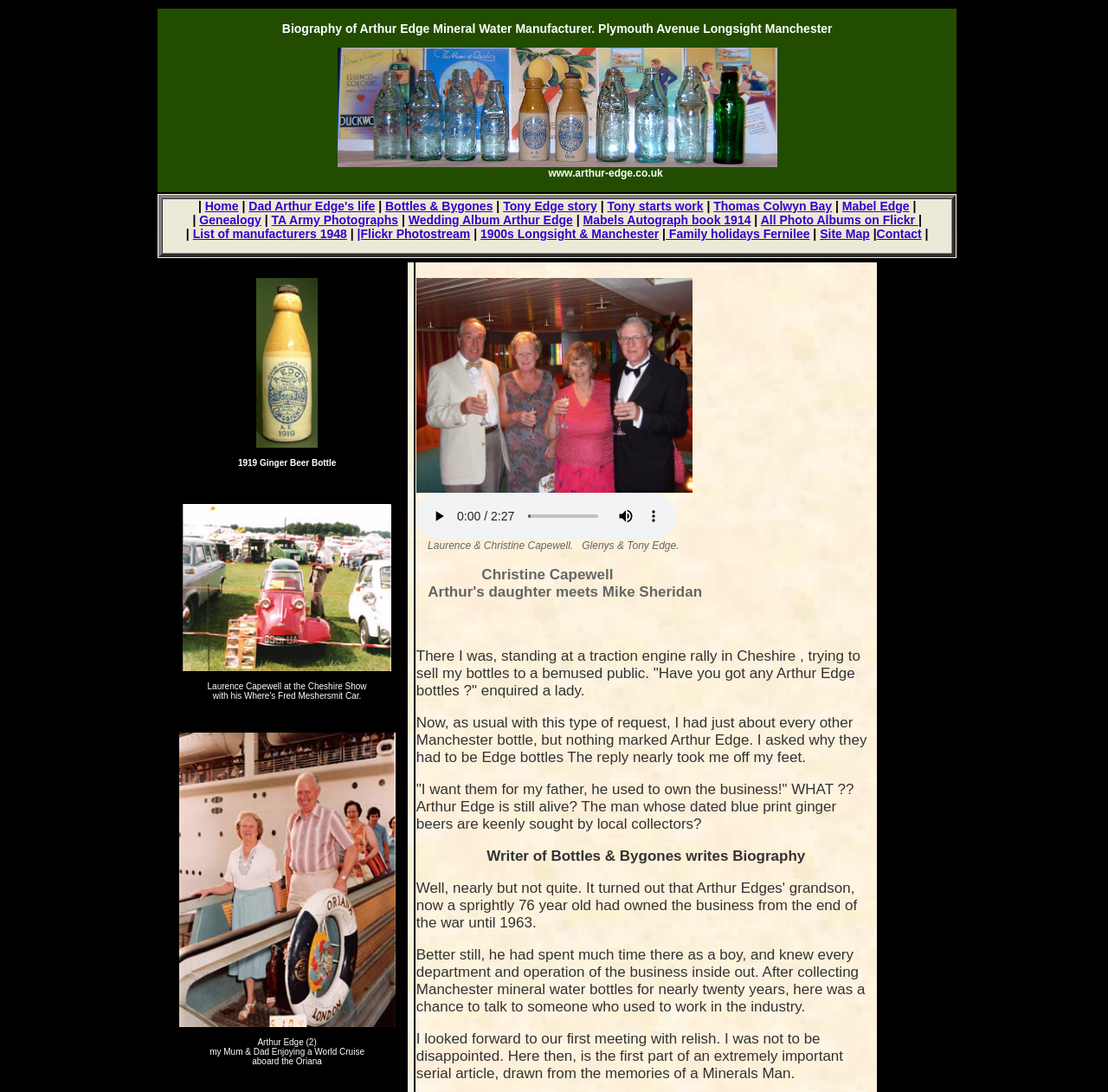Locate the bounding box coordinates of the element I should click to achieve the following instruction: "View the 'Laurence Capewell at the Cheshire Show with his Where's Fred Meshersmit Car' image".

[0.165, 0.462, 0.353, 0.615]